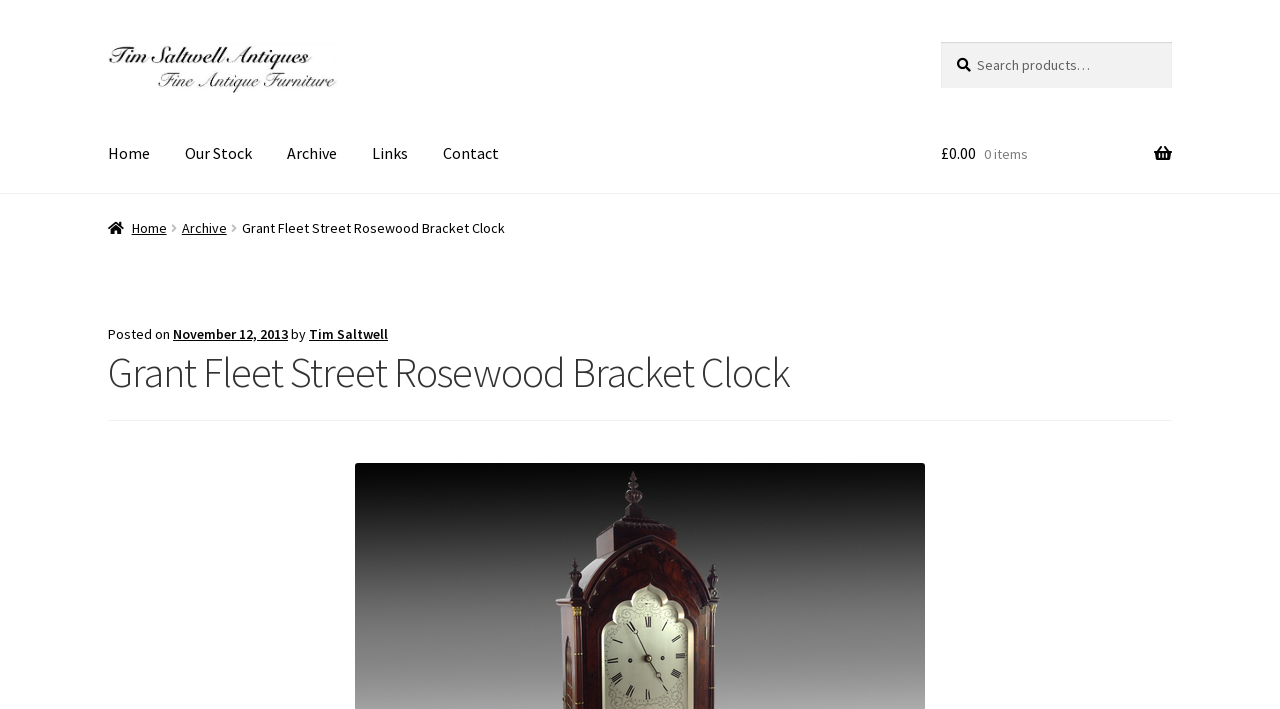Identify the main title of the webpage and generate its text content.

Grant Fleet Street Rosewood Bracket Clock